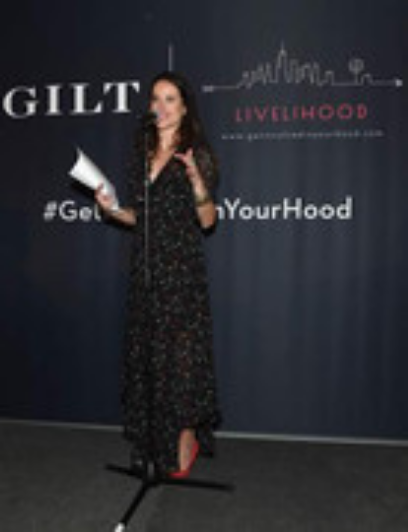Describe all significant details and elements found in the image.

Ashley Biden, founder of the fashion brand “Livelihood,” is captured on stage at the GILT event in 2017. Dressed in a stylish black dress adorned with florals, she stands confidently at the microphone, engaging the audience as she speaks. The backdrop features the logo of GILT along with her brand, Livelihood, emphasizing the theme of community and personal empowerment. The event showcases her commitment to social causes and her passion for making a difference, reflecting her journey from waitress to social worker and entrepreneur.